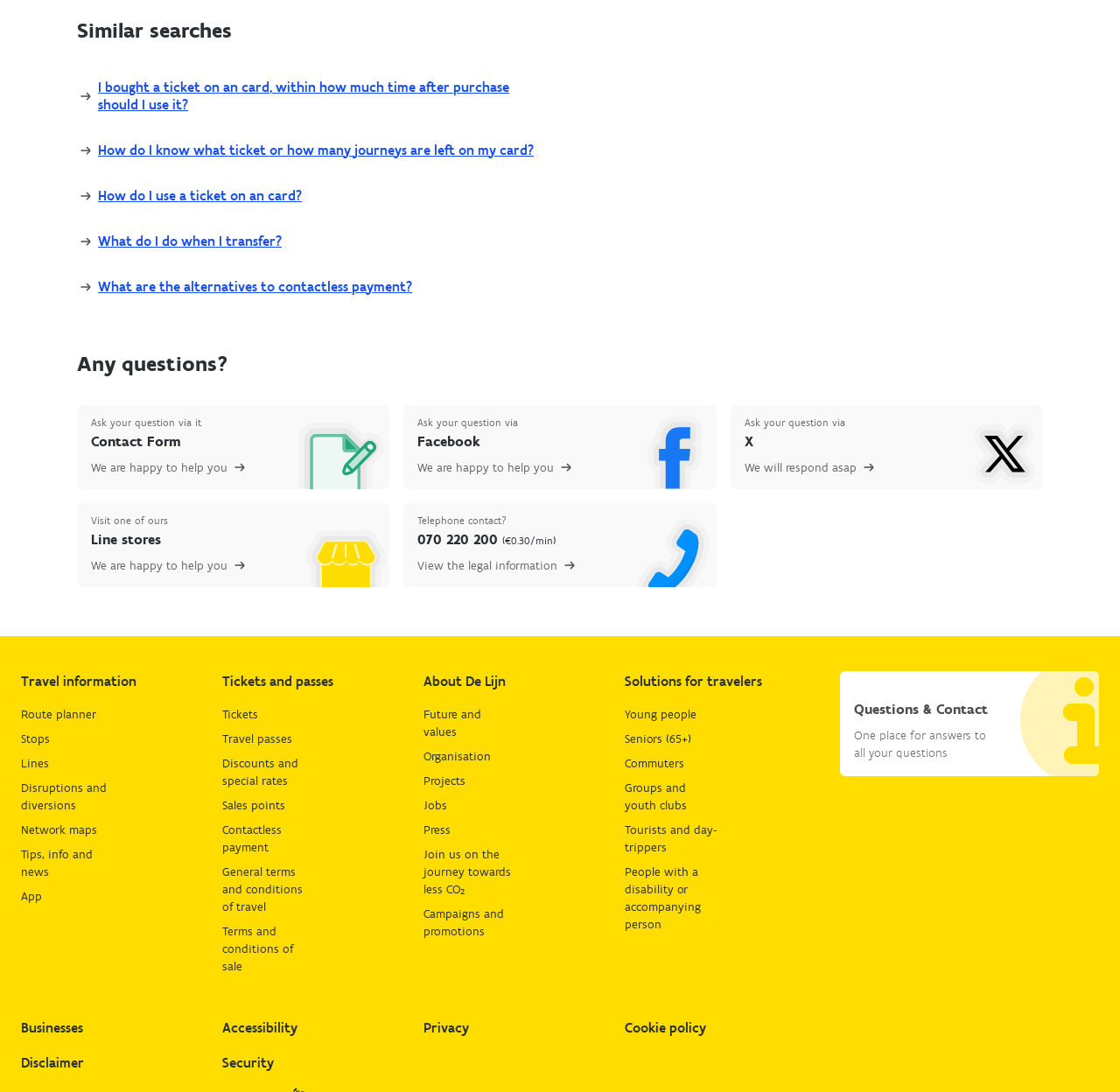Provide your answer in one word or a succinct phrase for the question: 
What is the purpose of the link 'Travel information'?

To provide travel information